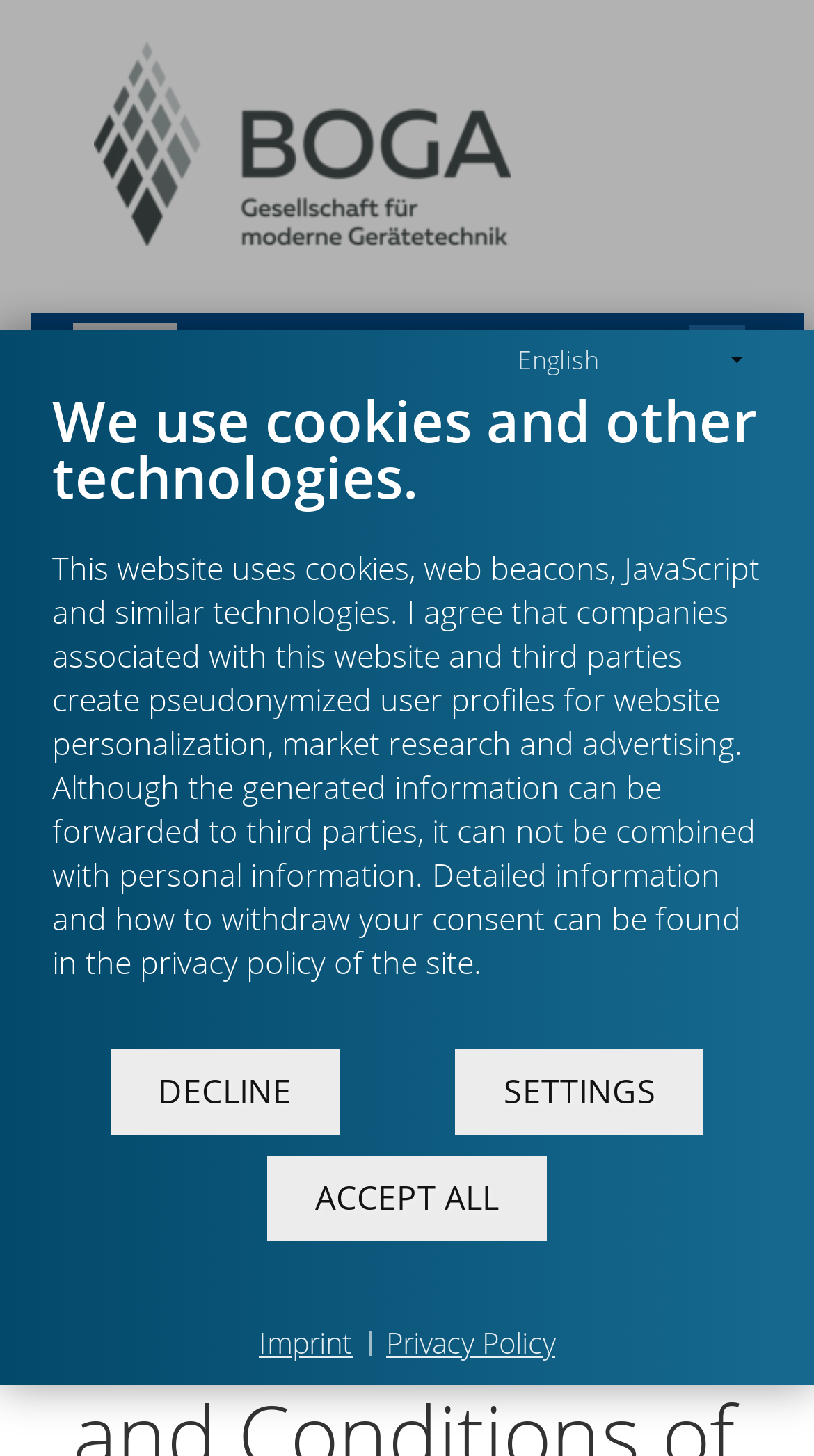Describe the webpage meticulously, covering all significant aspects.

The webpage is titled "Terms of Service - BOGA Gerätetechnik GmbH EN" and appears to be a terms of service agreement page. At the top left, there is a figure containing a link to "BOGA Gesellschaft für moderne Gerätetechnik" with an accompanying image. To the right of this, there are two language options, "DE" and "EN", with "EN" being the currently selected language.

Below the language options, there is a figure containing an image with the text "Über uns BOGA AIRWIN FUNA". On the left side of the page, there is a heading titled "General Terms & Conditions".

A prominent dialog box takes up most of the page, with a heading that reads "We use cookies and other technologies." This dialog box contains a combobox to switch languages and a document with a heading and a lengthy paragraph of text explaining the website's use of cookies and other technologies. The paragraph explains that the website uses cookies to create pseudonymized user profiles for website personalization, market research, and advertising.

Below the paragraph, there are three buttons: "DECLINE", "SETTINGS", and "ACCEPT ALL". At the very bottom of the page, there are three links: "Imprint", "Privacy Policy", and a hidden link to "Change consent".